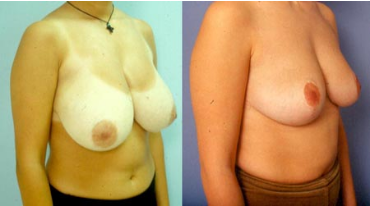Are the skin tones similar in both images?
Refer to the image and provide a one-word or short phrase answer.

Yes